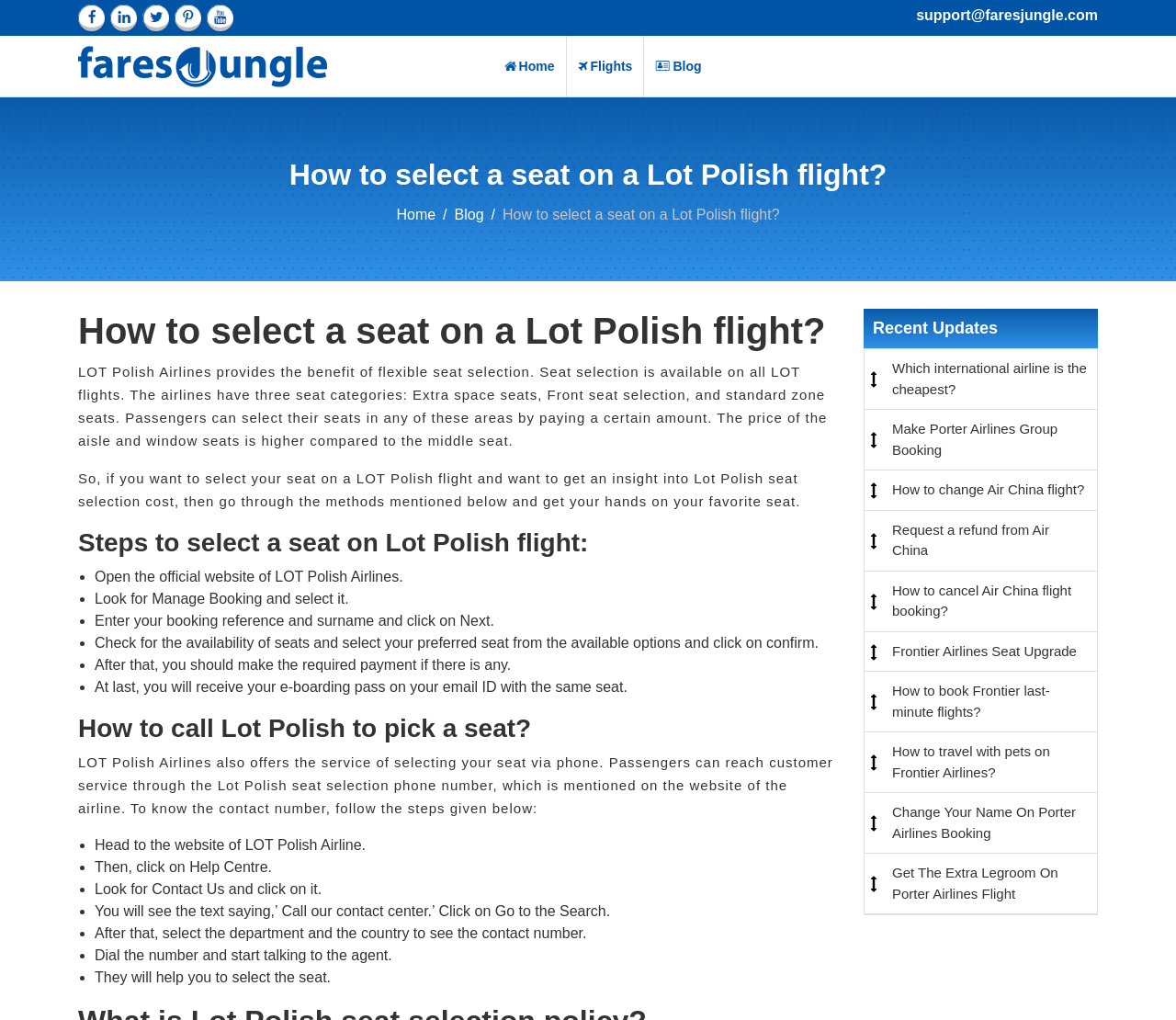Kindly determine the bounding box coordinates of the area that needs to be clicked to fulfill this instruction: "Open the official website of LOT Polish Airlines".

[0.08, 0.557, 0.343, 0.573]